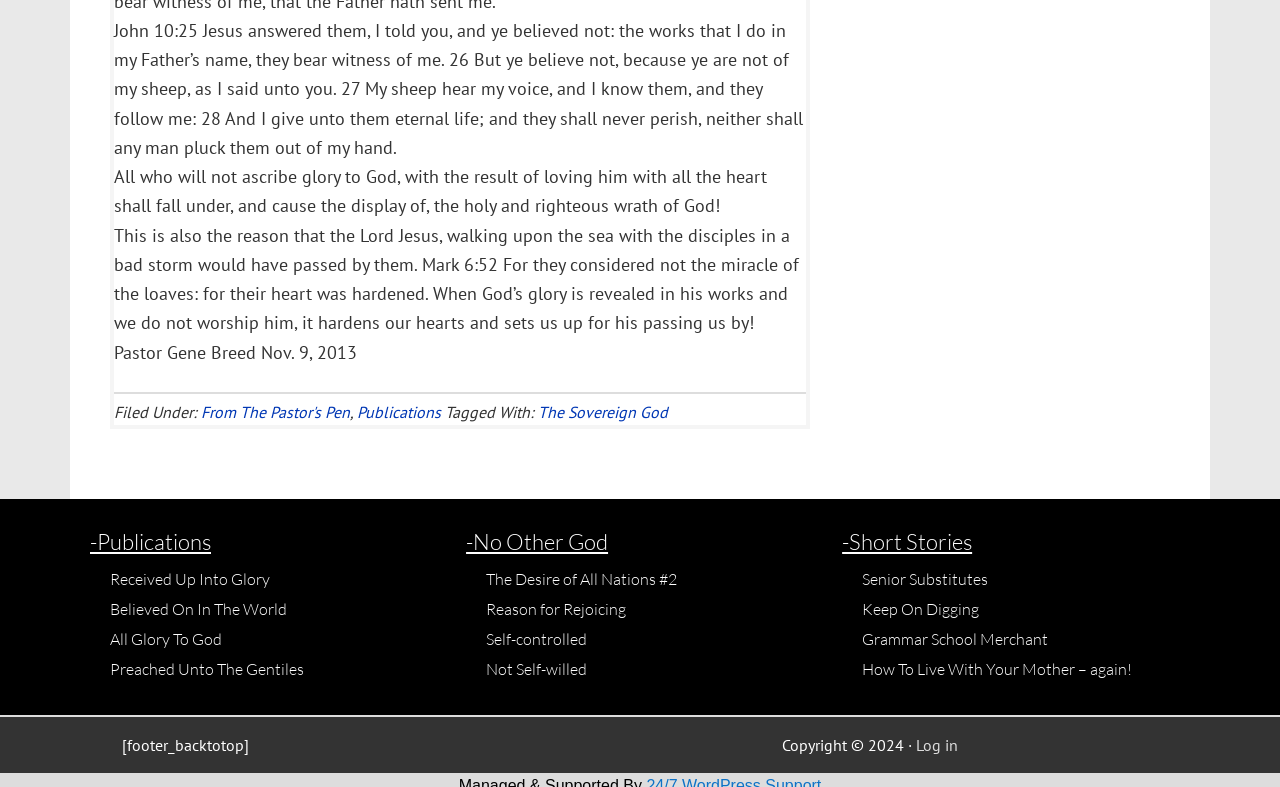Provide the bounding box coordinates for the specified HTML element described in this description: "All Glory To God". The coordinates should be four float numbers ranging from 0 to 1, in the format [left, top, right, bottom].

[0.086, 0.799, 0.173, 0.824]